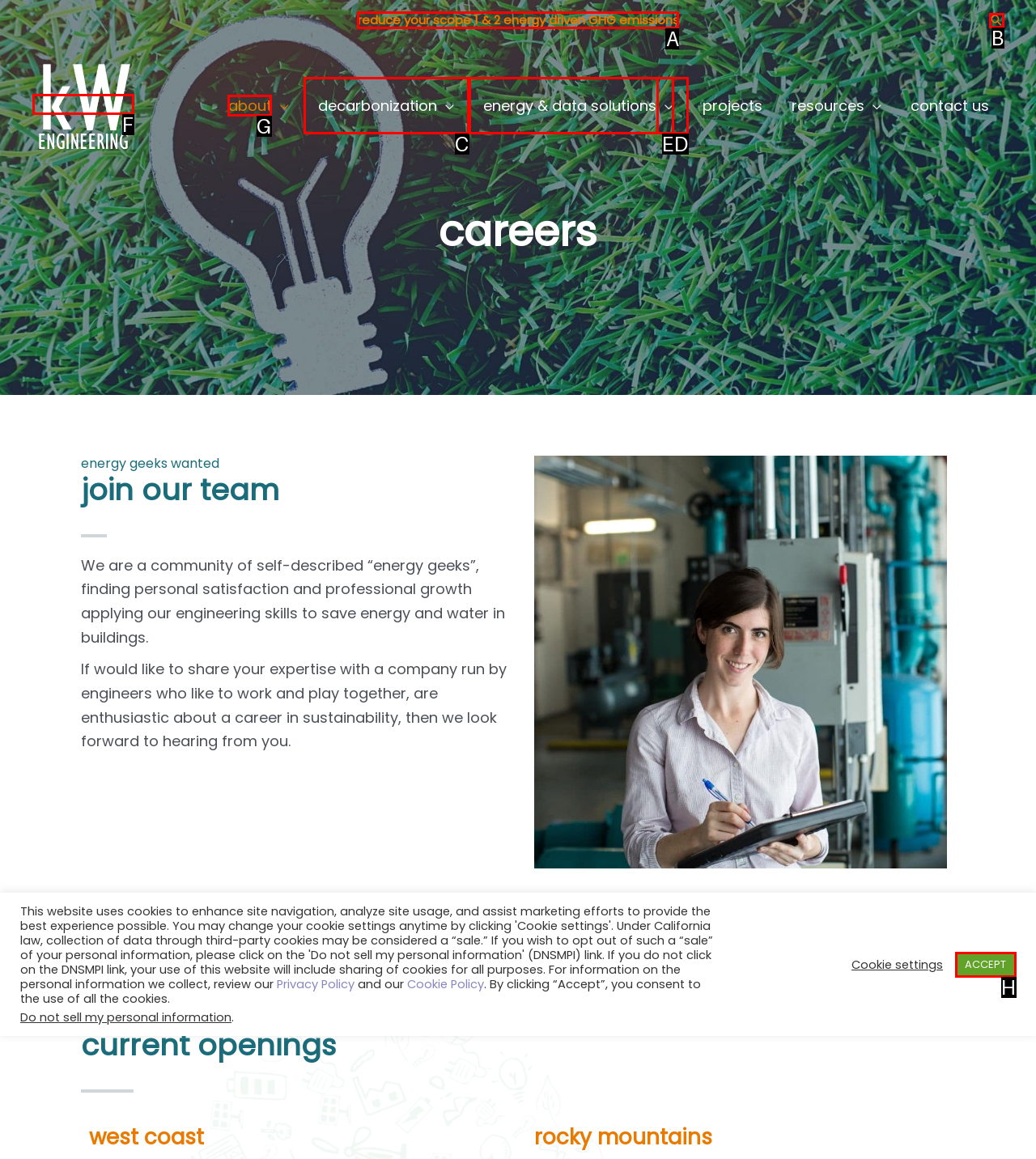Indicate the HTML element that should be clicked to perform the task: Subscribe to the newsletter Reply with the letter corresponding to the chosen option.

None